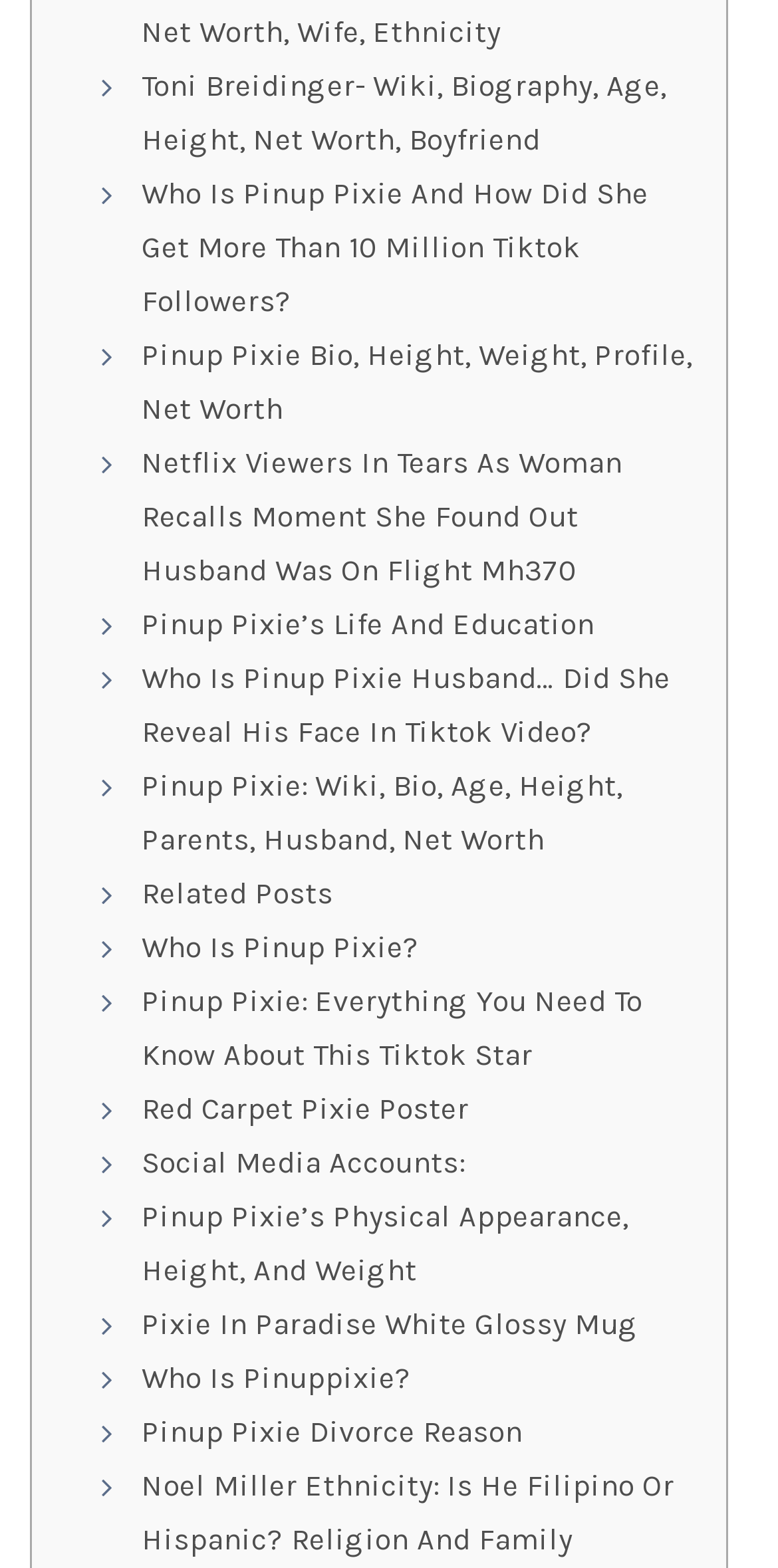Identify the bounding box coordinates of the section to be clicked to complete the task described by the following instruction: "Read about Pinup Pixie's physical appearance". The coordinates should be four float numbers between 0 and 1, formatted as [left, top, right, bottom].

[0.182, 0.764, 0.808, 0.821]